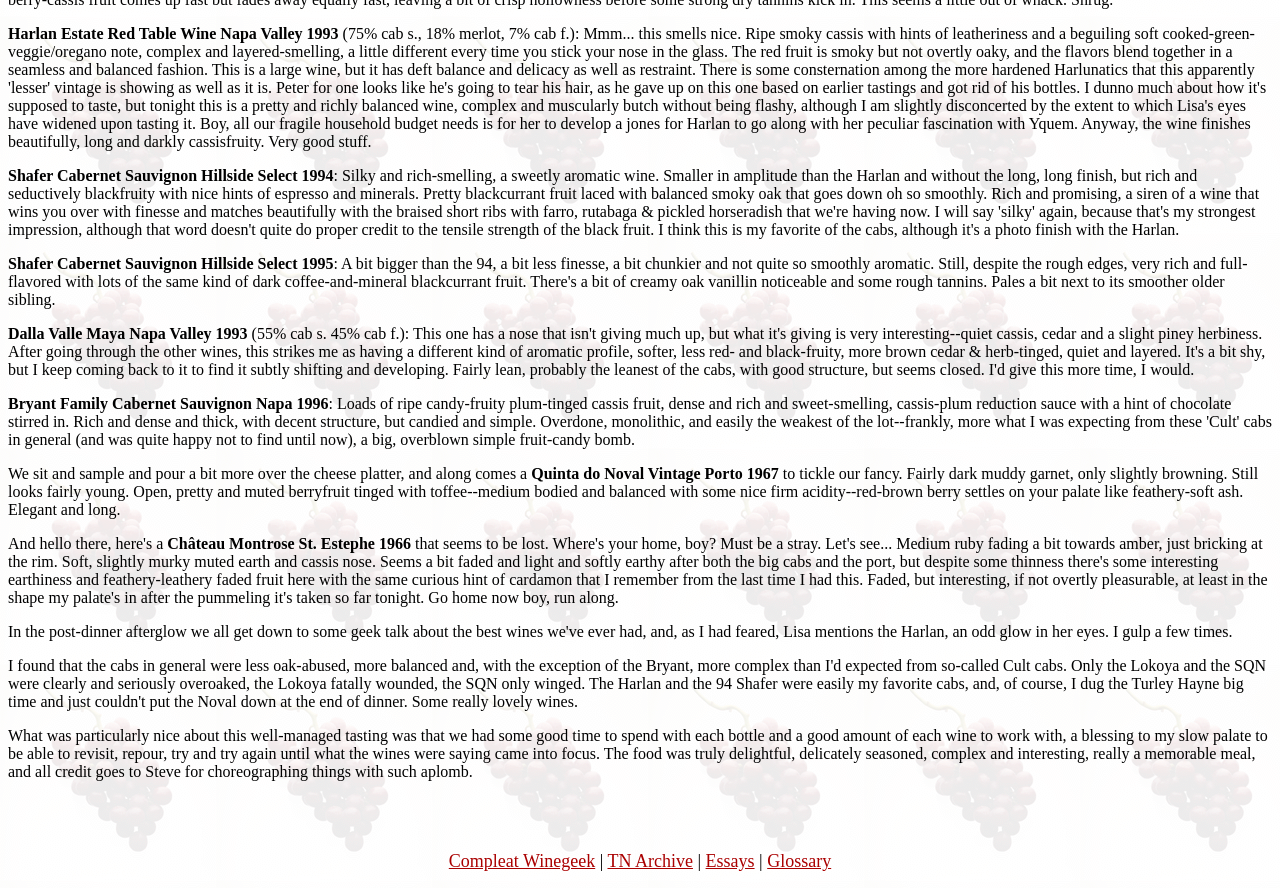Respond to the question below with a single word or phrase:
How many links are present at the bottom of the page?

4